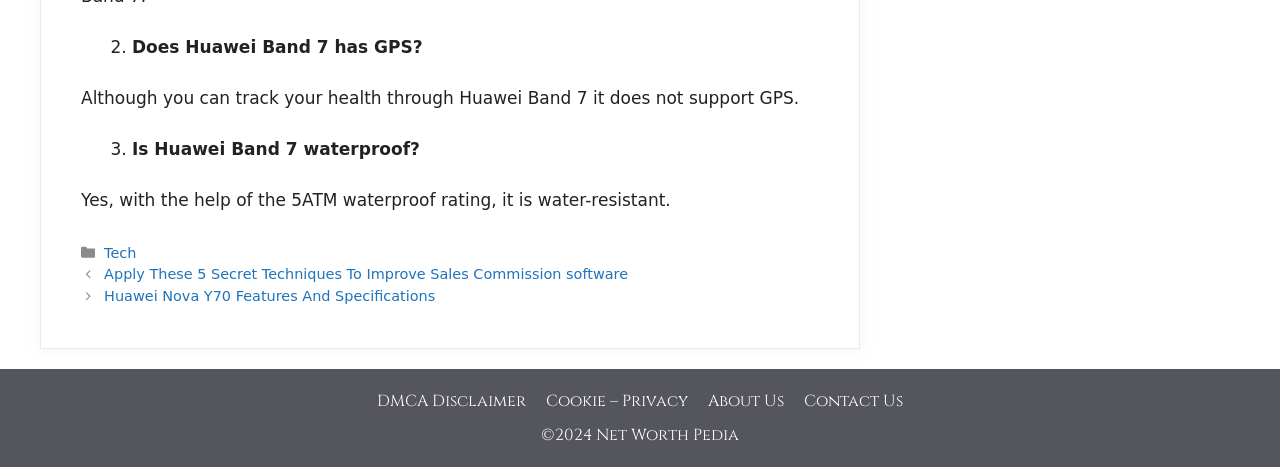Provide the bounding box coordinates for the UI element that is described as: "DMCA Disclaimer".

[0.295, 0.835, 0.411, 0.882]